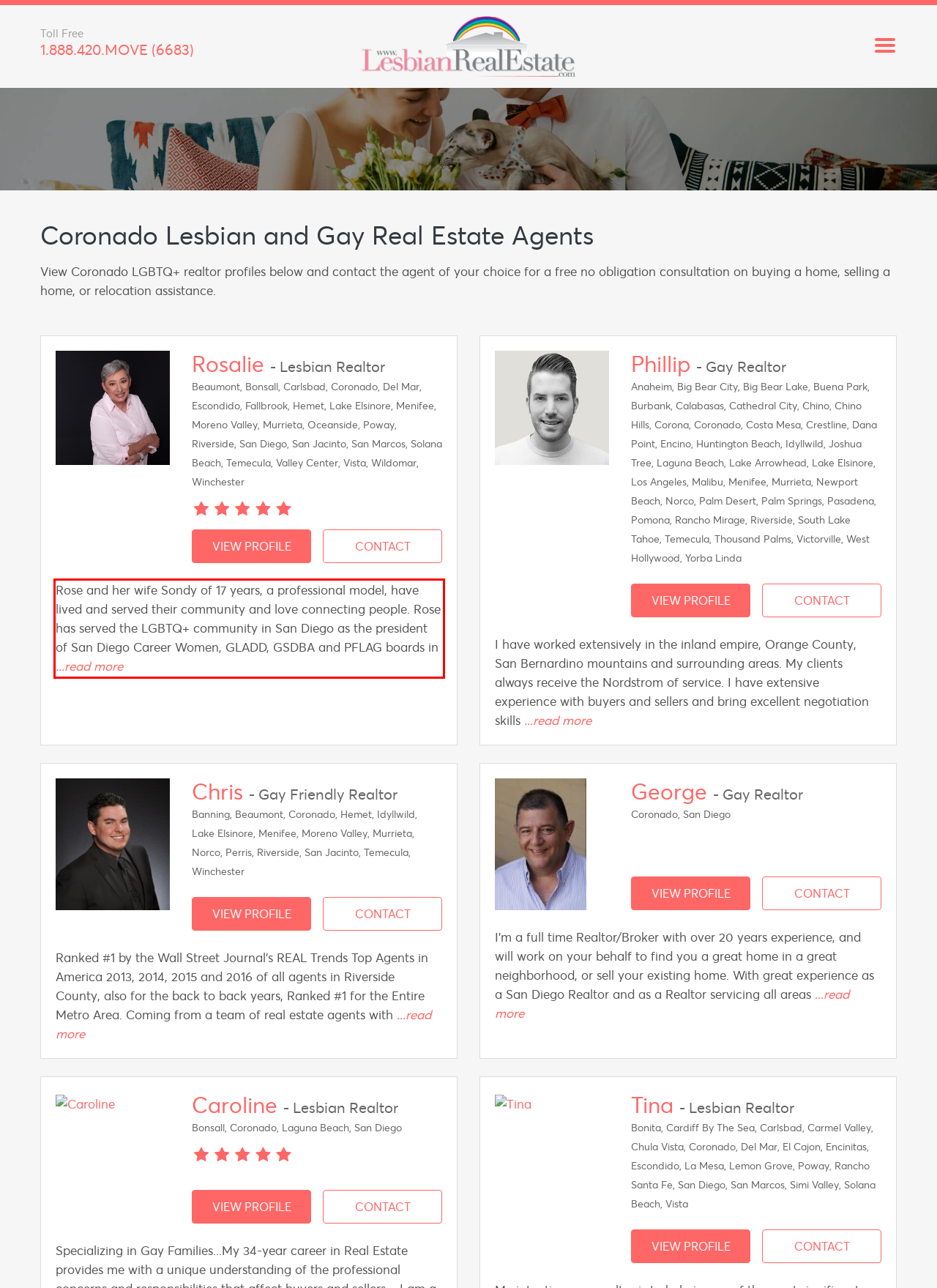Observe the screenshot of the webpage, locate the red bounding box, and extract the text content within it.

Rose and her wife Sondy of 17 years, a professional model, have lived and served their community and love connecting people. Rose has served the LGBTQ+ community in San Diego as the president of San Diego Career Women, GLADD, GSDBA and PFLAG boards in ...read more